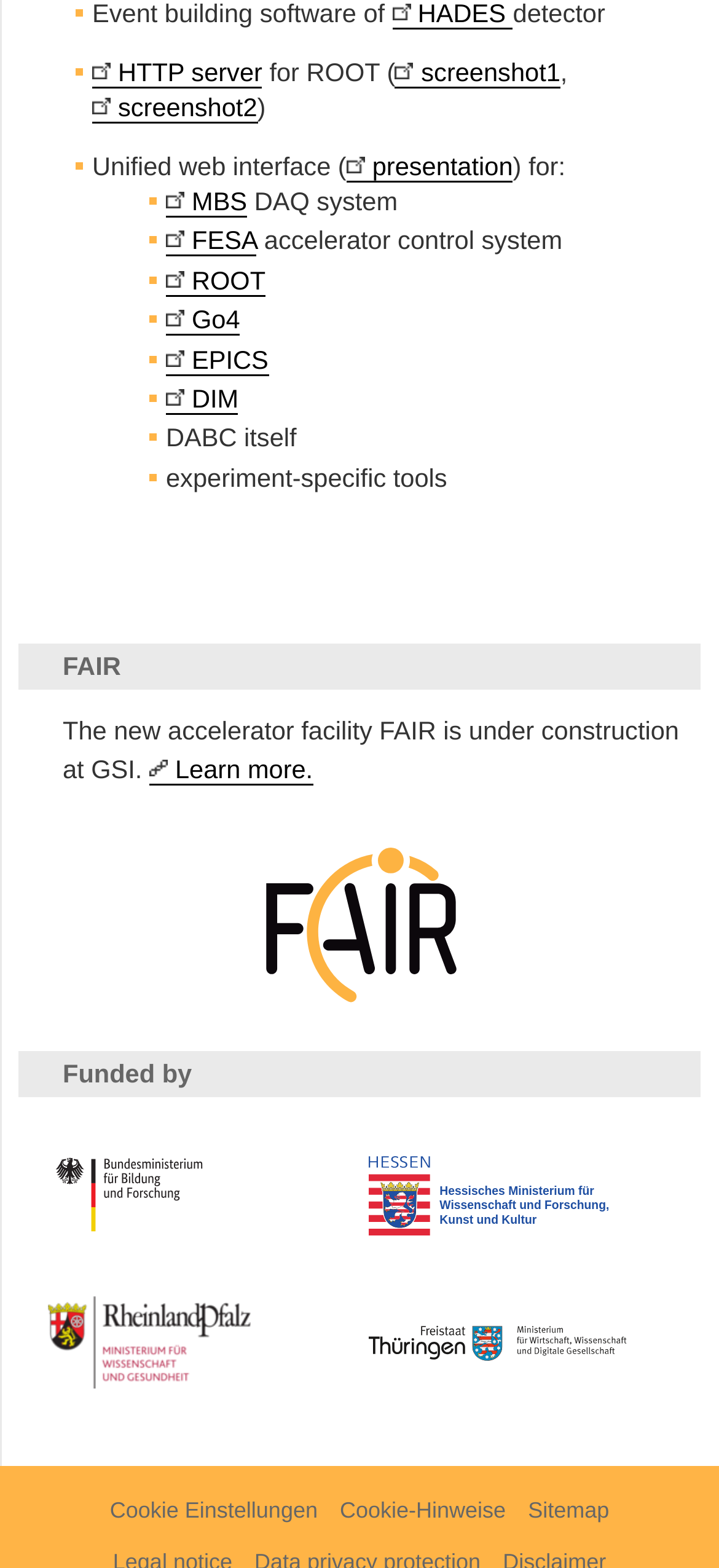Please provide a comprehensive answer to the question based on the screenshot: How many screenshots are mentioned?

The answer can be found by examining the links and text near the top of the webpage. There are two links labeled 'screenshot1' and 'screenshot2', which are likely references to screenshots.